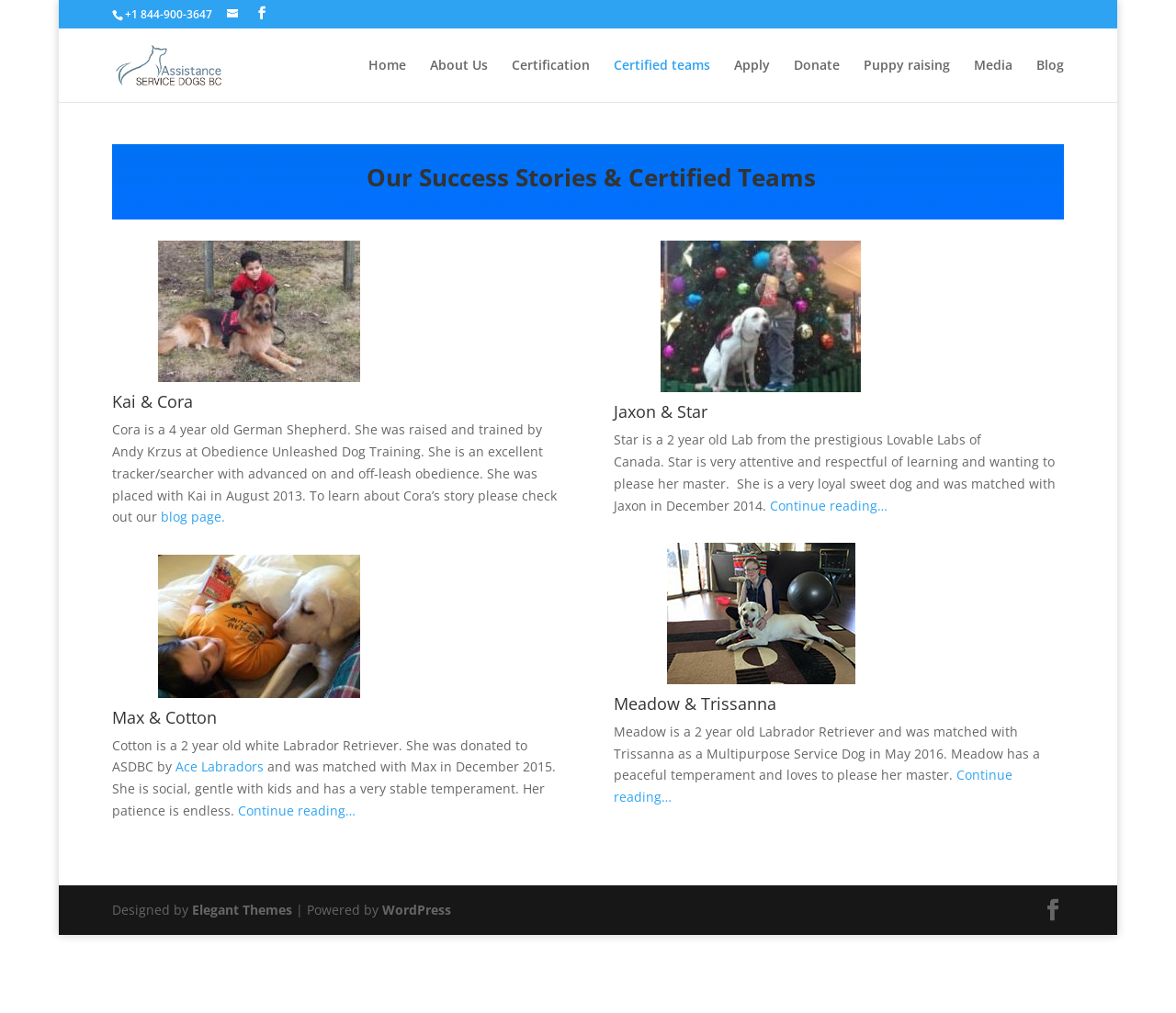How many success stories are shown on the webpage?
Can you provide an in-depth and detailed response to the question?

I counted the number of success stories by looking at the section with the heading 'Our Success Stories & Certified Teams', where I saw four images with corresponding headings and descriptions.